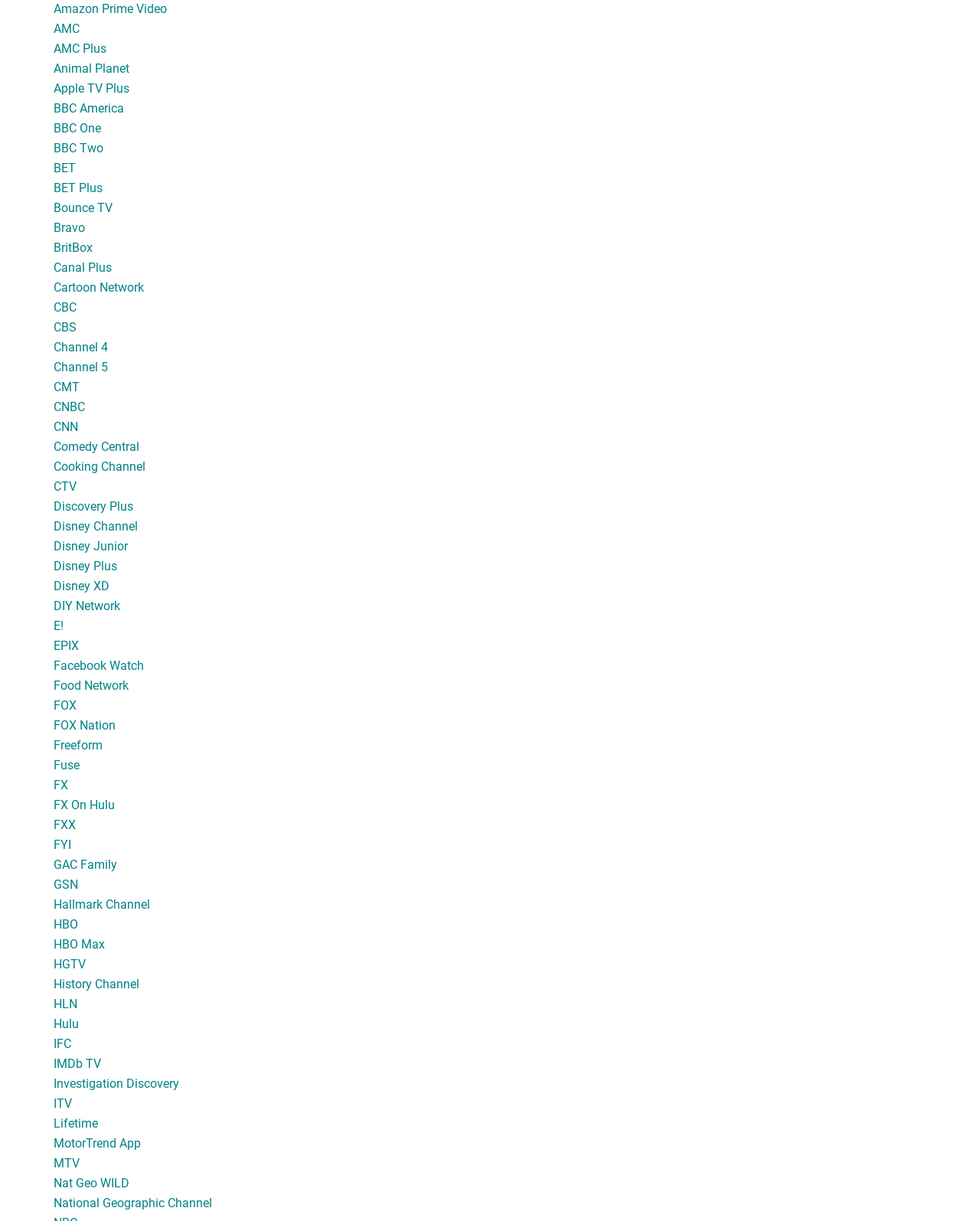Please determine the bounding box coordinates of the element's region to click for the following instruction: "Visit BBC America".

[0.055, 0.083, 0.127, 0.095]